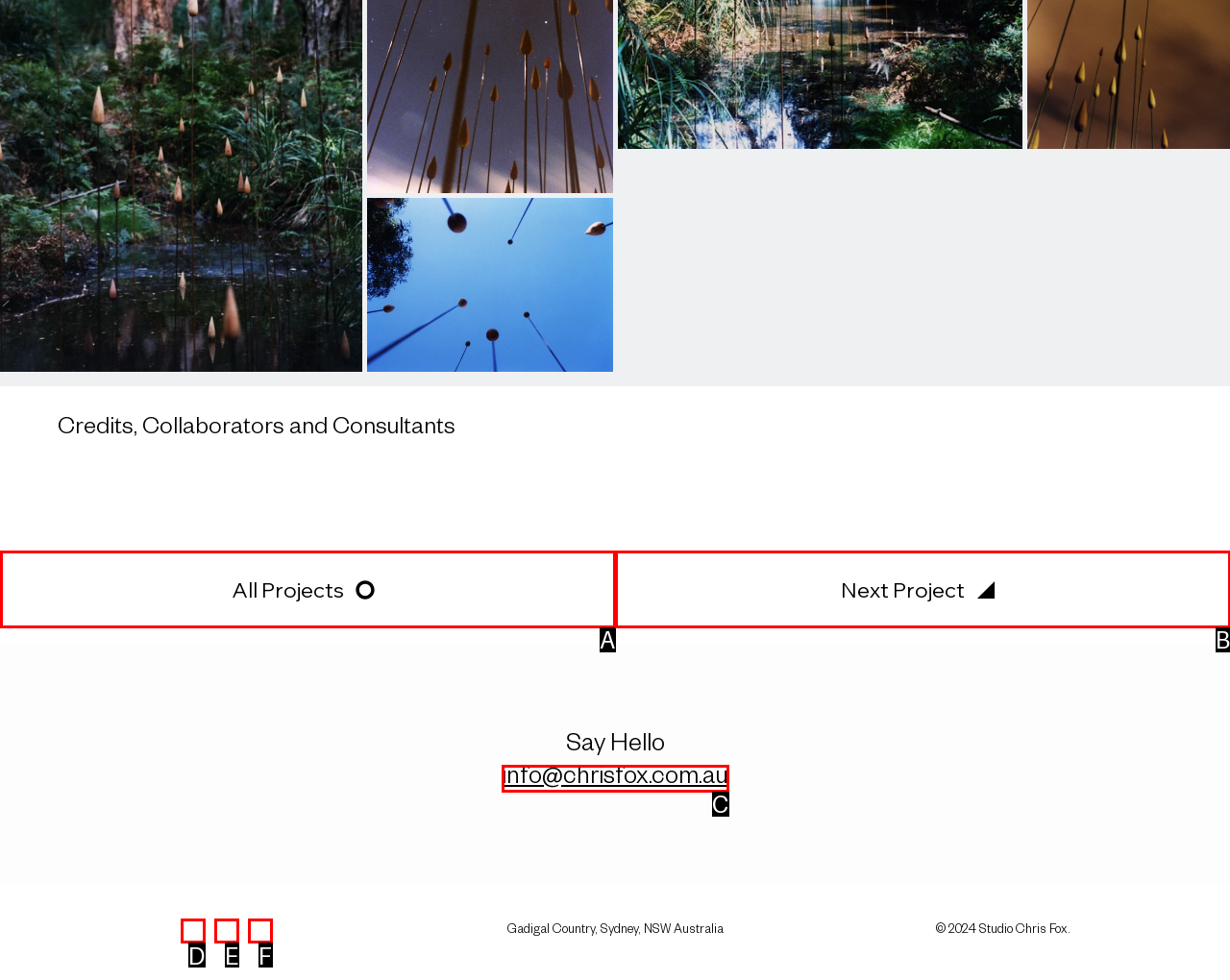Identify the letter of the UI element that corresponds to: Next Project
Respond with the letter of the option directly.

B